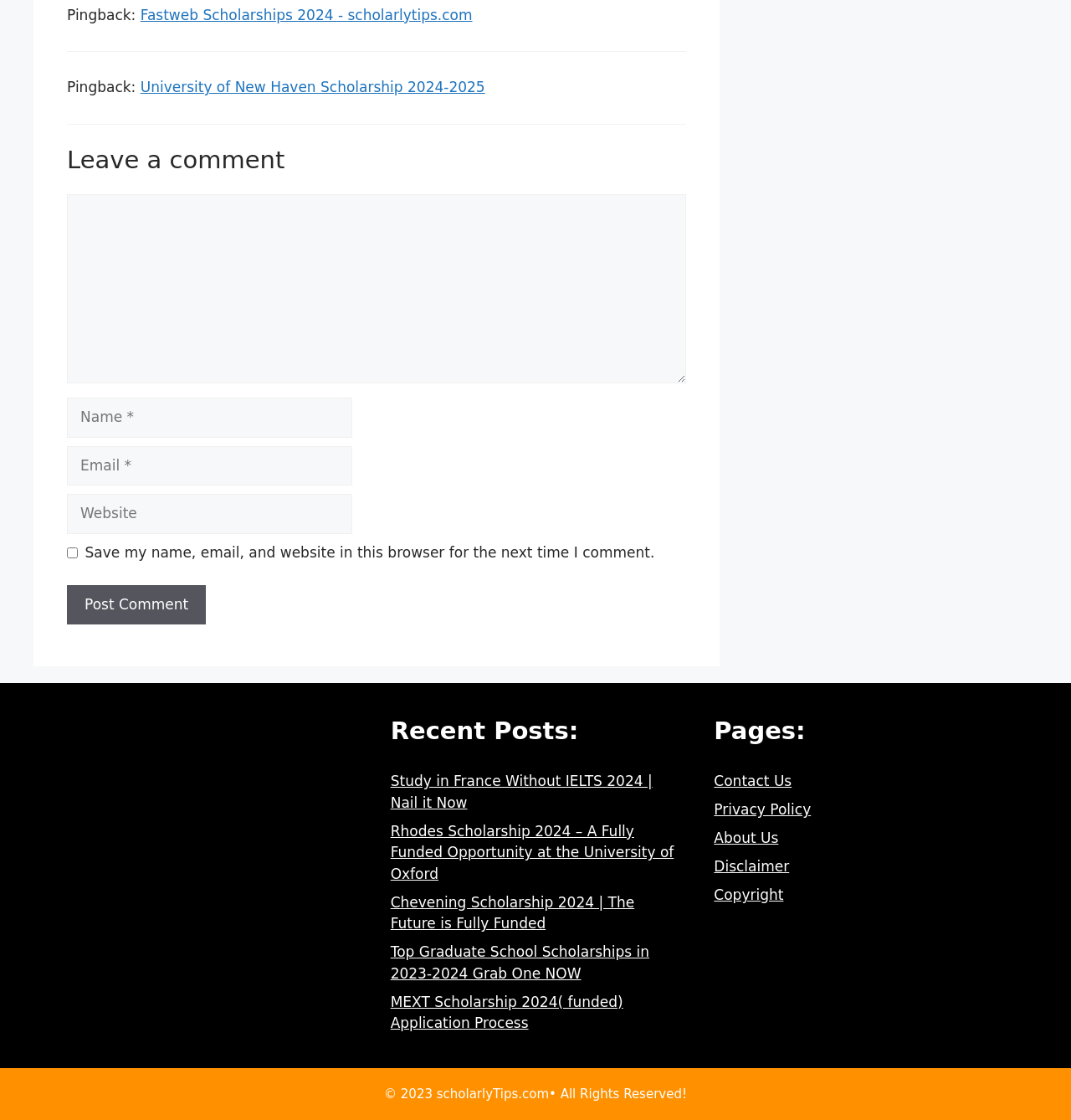Find the bounding box coordinates of the area that needs to be clicked in order to achieve the following instruction: "Explore the Destinations menu". The coordinates should be specified as four float numbers between 0 and 1, i.e., [left, top, right, bottom].

None